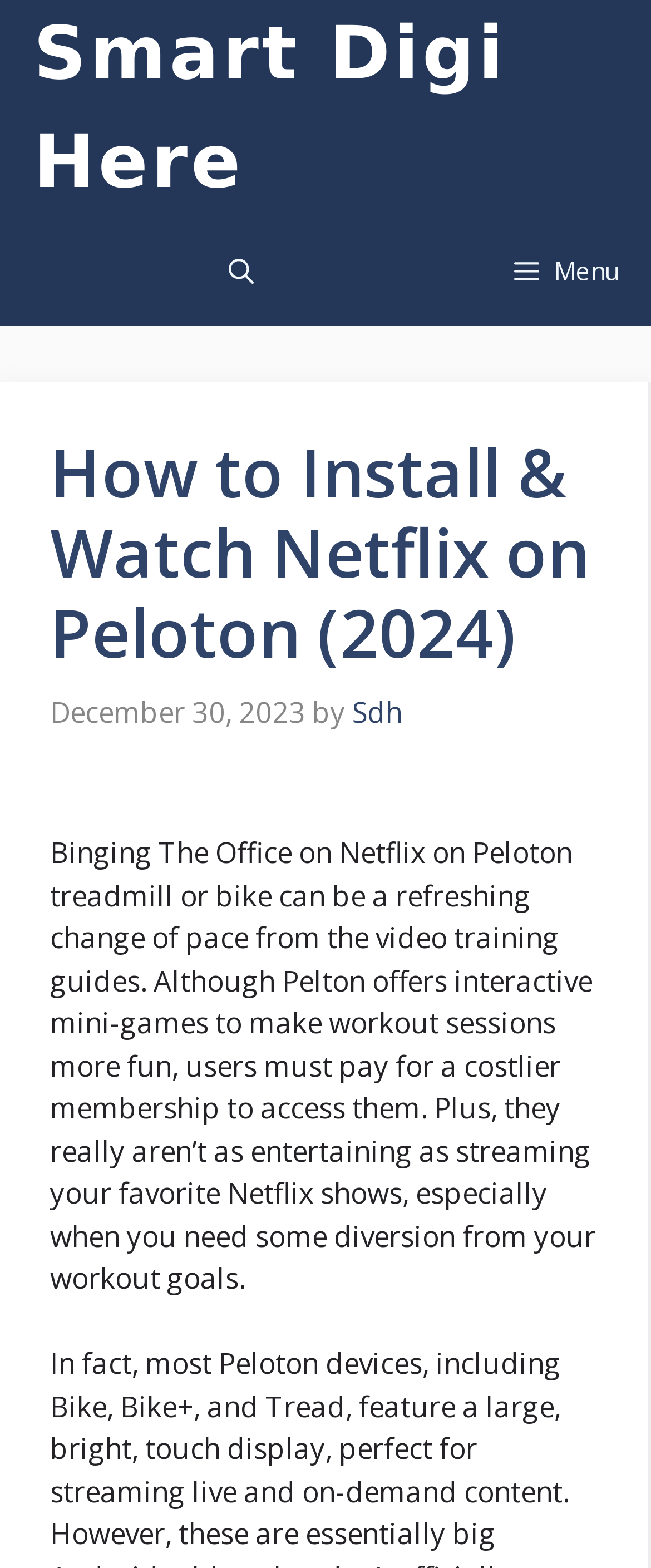Use a single word or phrase to answer the following:
What is the alternative to Netflix on Peloton?

Interactive mini-games